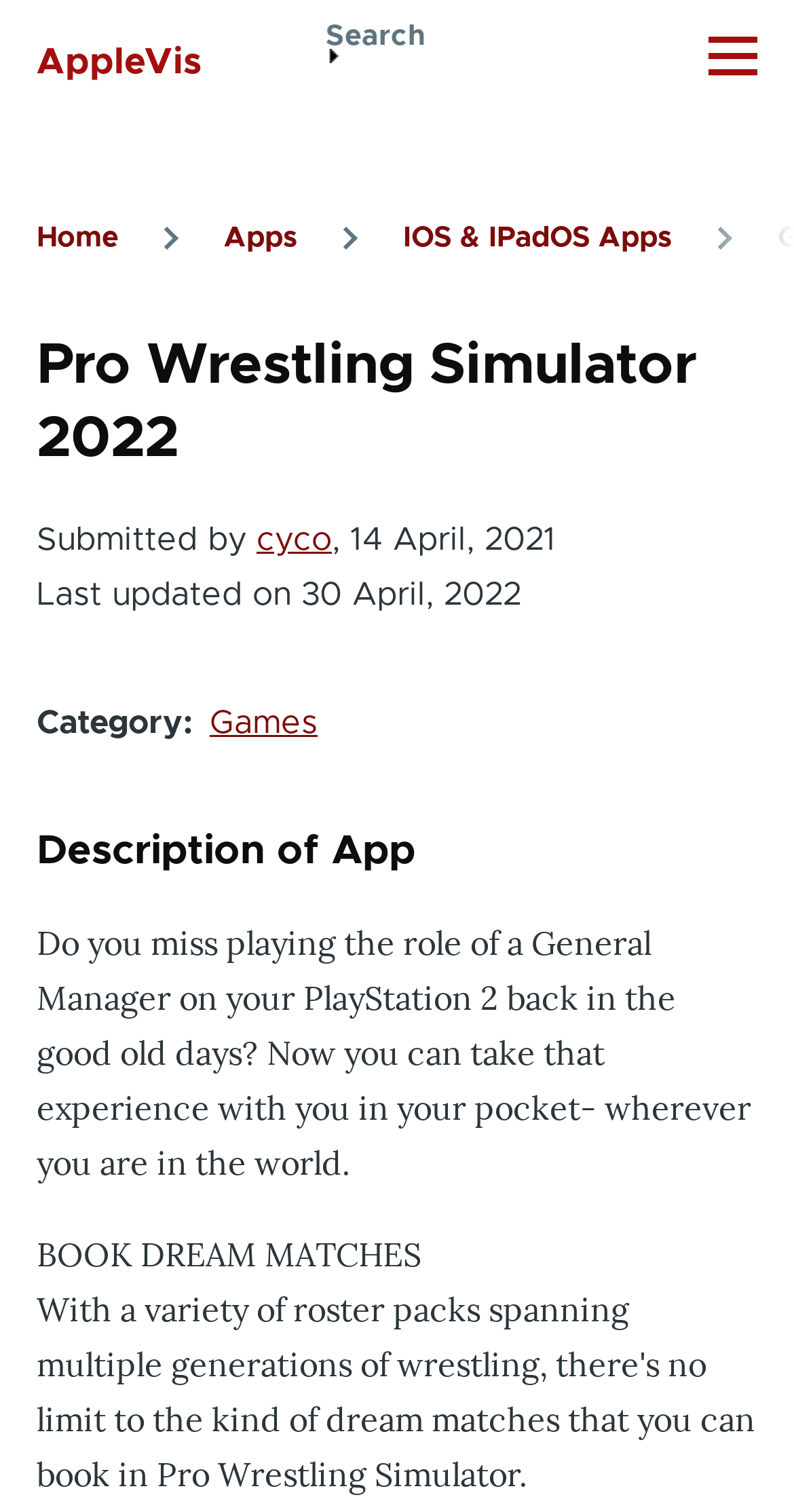What can you do with the app?
Using the image, elaborate on the answer with as much detail as possible.

I found the answer by looking at the static text element with the text 'BOOK DREAM MATCHES' which is a child of the heading element with the text 'Description of App'.